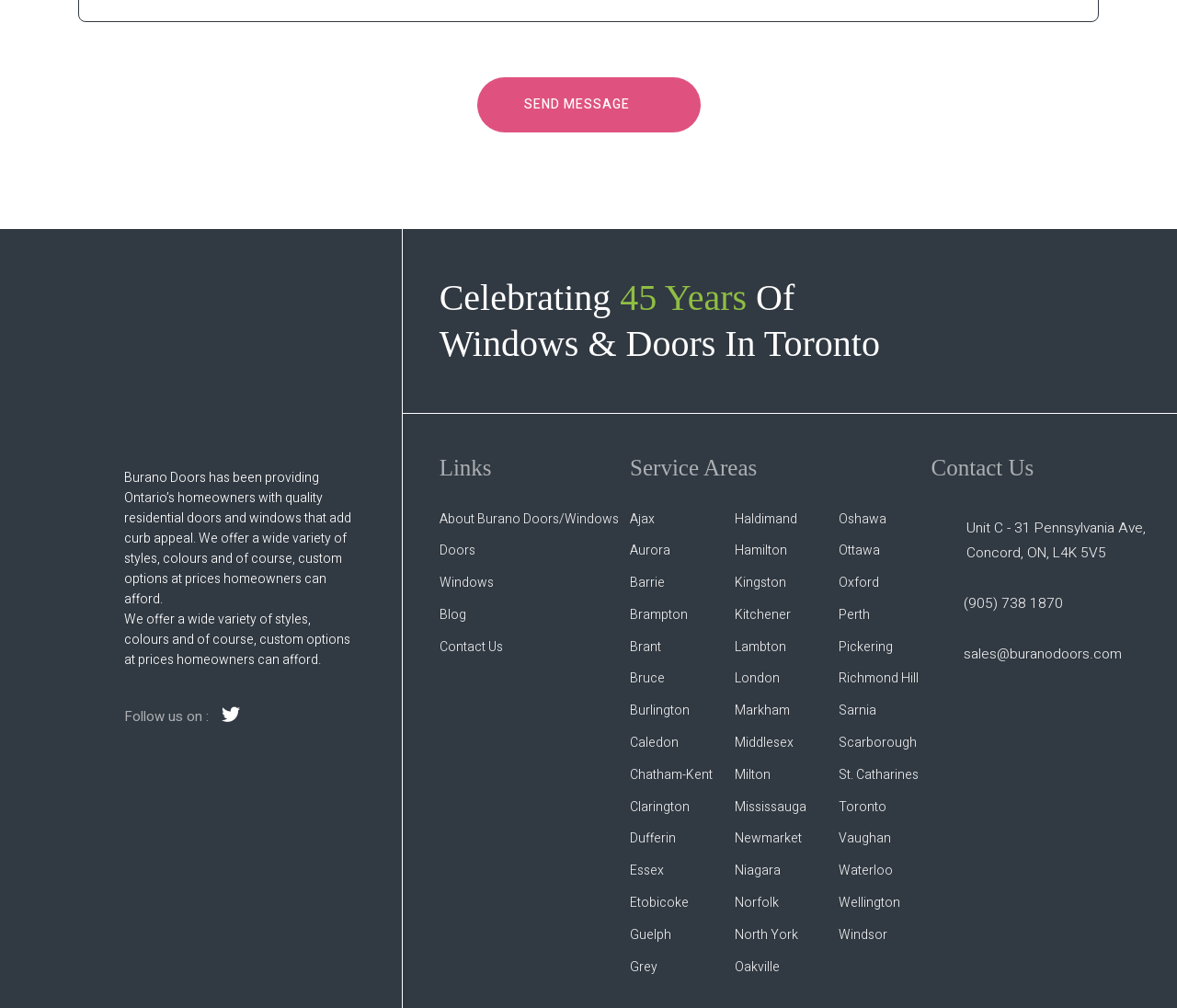Identify the bounding box coordinates for the element that needs to be clicked to fulfill this instruction: "Click the SEND MESSAGE button". Provide the coordinates in the format of four float numbers between 0 and 1: [left, top, right, bottom].

[0.405, 0.052, 0.595, 0.107]